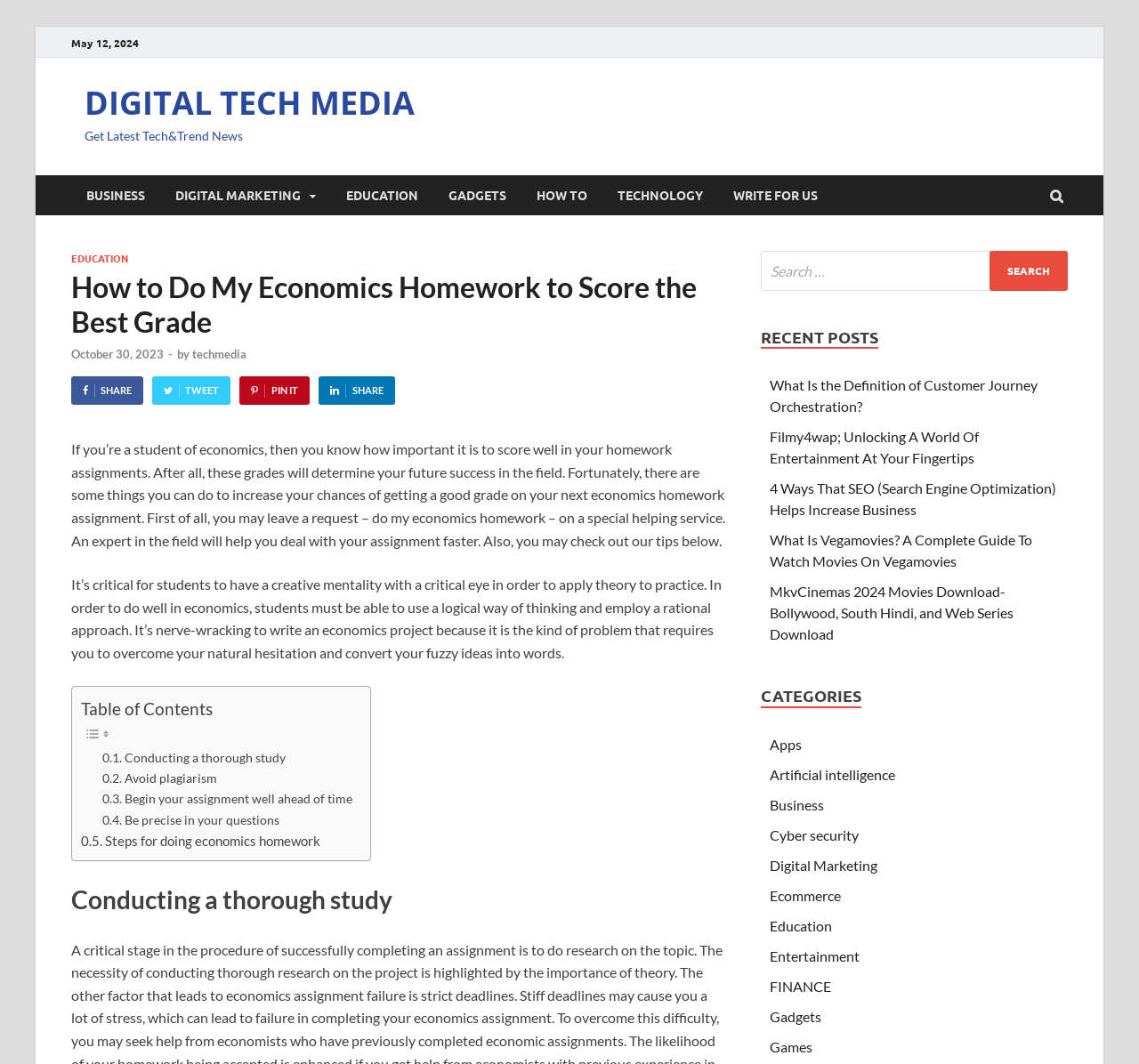Provide a thorough description of this webpage.

This webpage is about economics homework and provides tips and guidance on how to score well in economics assignments. At the top, there is a date "May 12, 2024" and a link to "DIGITAL TECH MEDIA" with a description "Get Latest Tech&Trend News". Below this, there are several links to different categories such as "BUSINESS", "EDUCATION", "GADGETS", and "HOW TO".

The main content of the webpage is an article titled "How to Do My Economics Homework to Score the Best Grade". The article explains the importance of scoring well in economics homework and provides tips on how to do so. It suggests leaving a request for help on a special service or checking out the tips provided in the article. The article also emphasizes the need for students to have a creative mentality and a logical way of thinking to apply theory to practice in economics.

Below the article, there is a table of contents with links to different sections of the article, including "Conducting a thorough study", "Avoid plagiarism", and "Begin your assignment well ahead of time". There are also two images and a search bar at the top right corner of the webpage.

On the right side of the webpage, there are several sections, including "RECENT POSTS" with links to different articles, "CATEGORIES" with links to different categories such as "Apps", "Artificial intelligence", and "Education", and a search box with a button to search for specific topics.

Overall, the webpage provides guidance and resources for students struggling with economics homework and offers tips and advice on how to score well in their assignments.